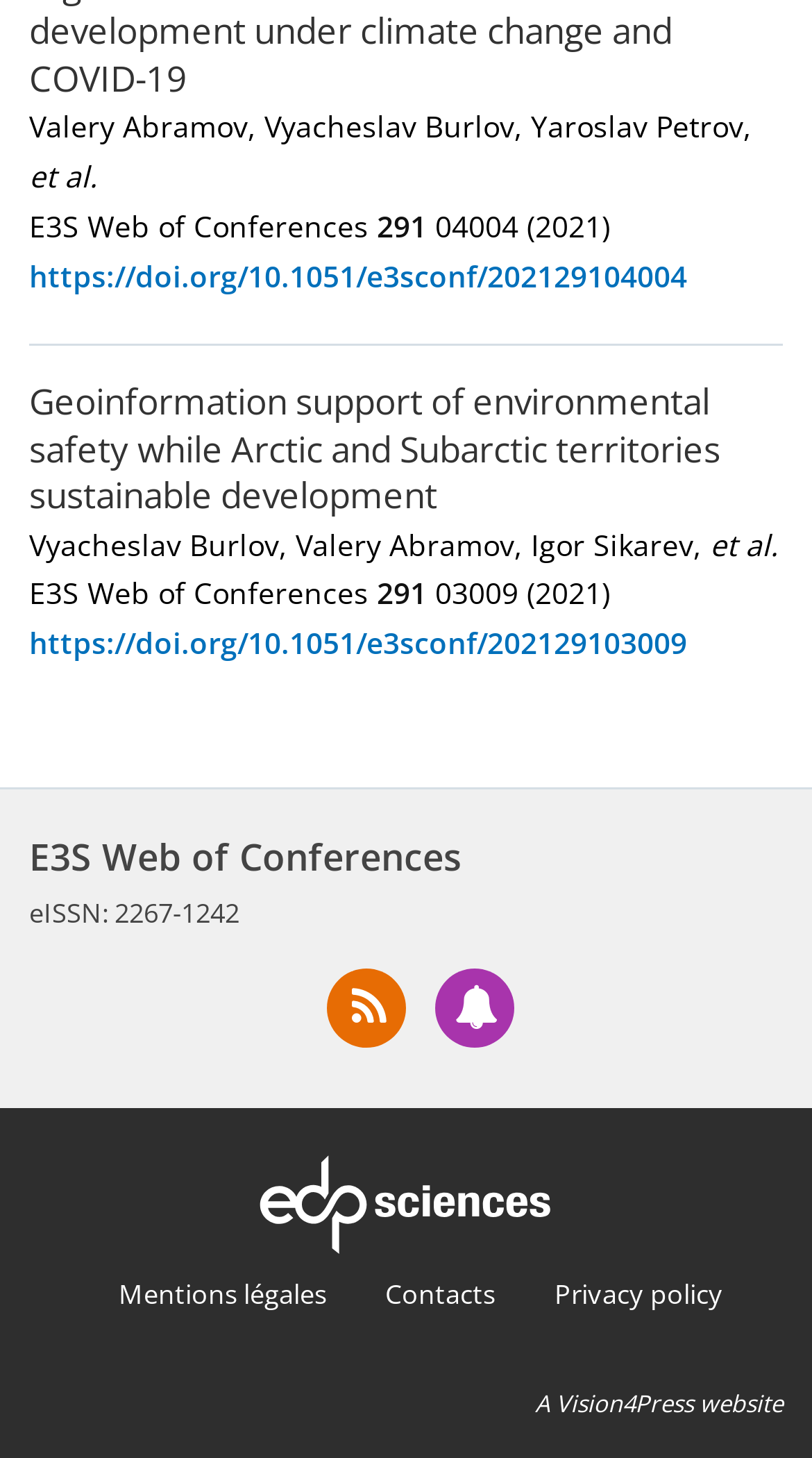Answer the question using only one word or a concise phrase: What is the eISSN of E3S Web of Conferences?

2267-1242